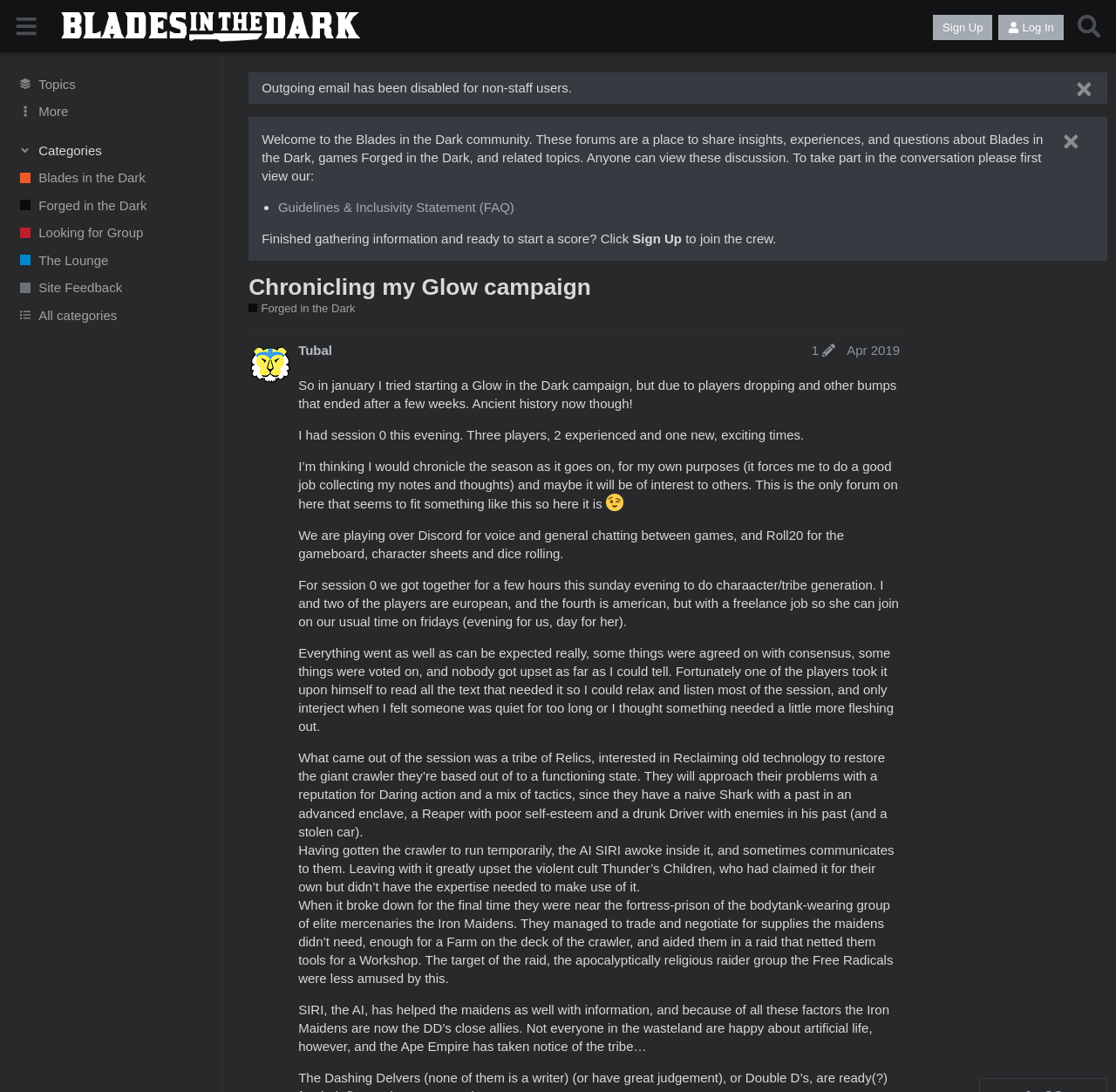Respond to the following query with just one word or a short phrase: 
What is the name of the campaign being chronicled?

Glow in the Dark